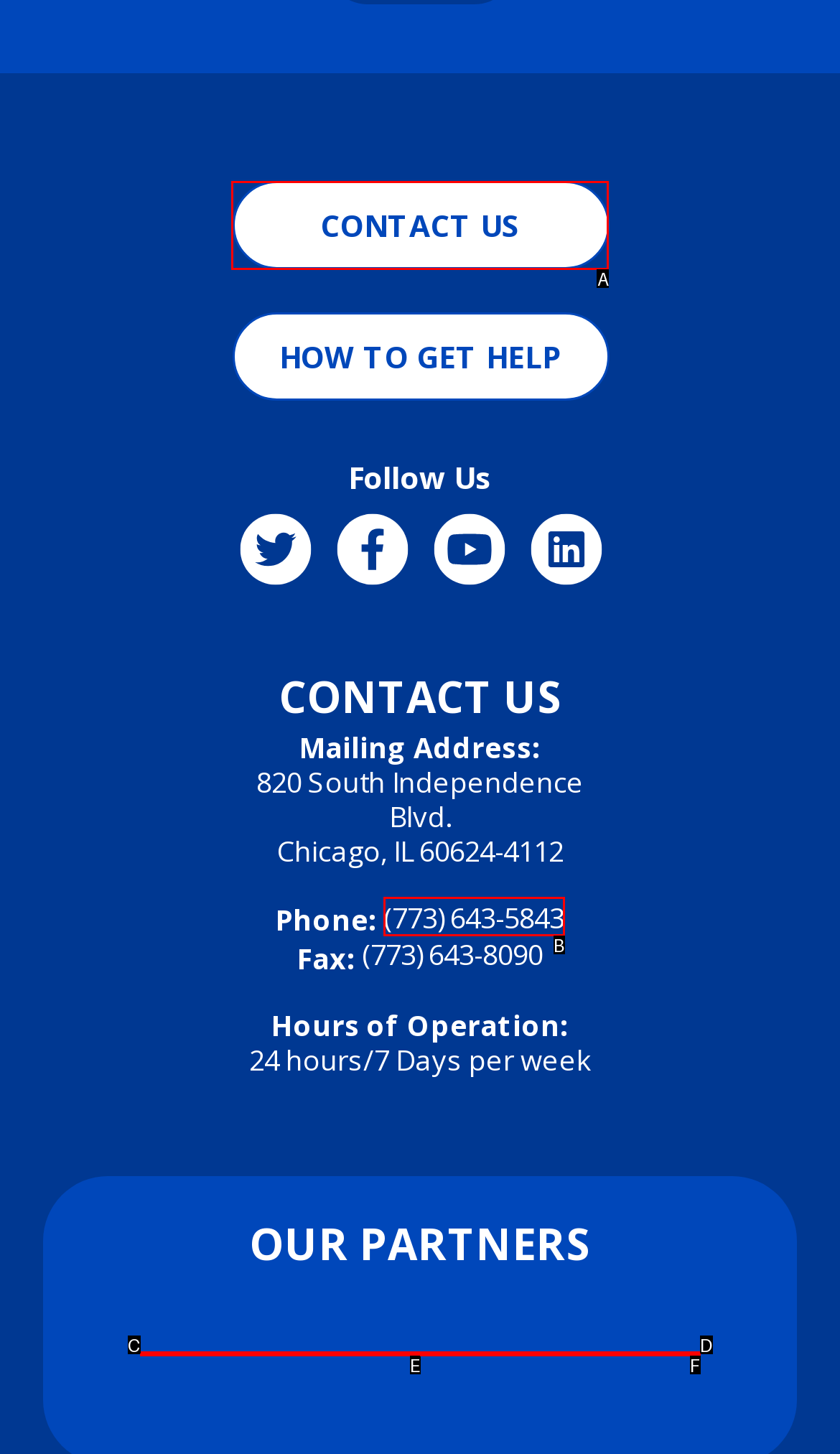Based on the description About Us, identify the most suitable HTML element from the options. Provide your answer as the corresponding letter.

None